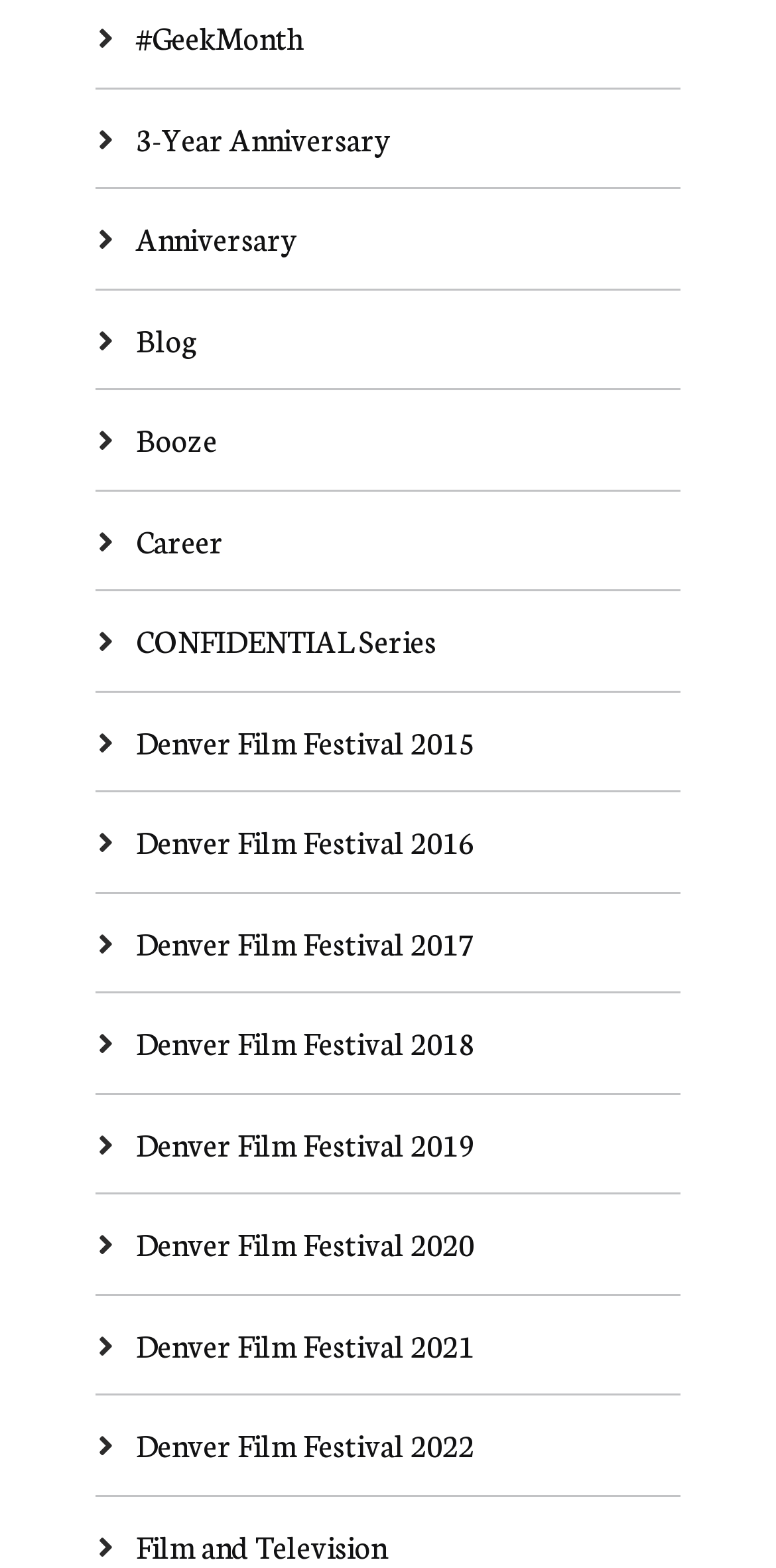What is the first link on the webpage?
Look at the image and answer the question using a single word or phrase.

#GeekMonth